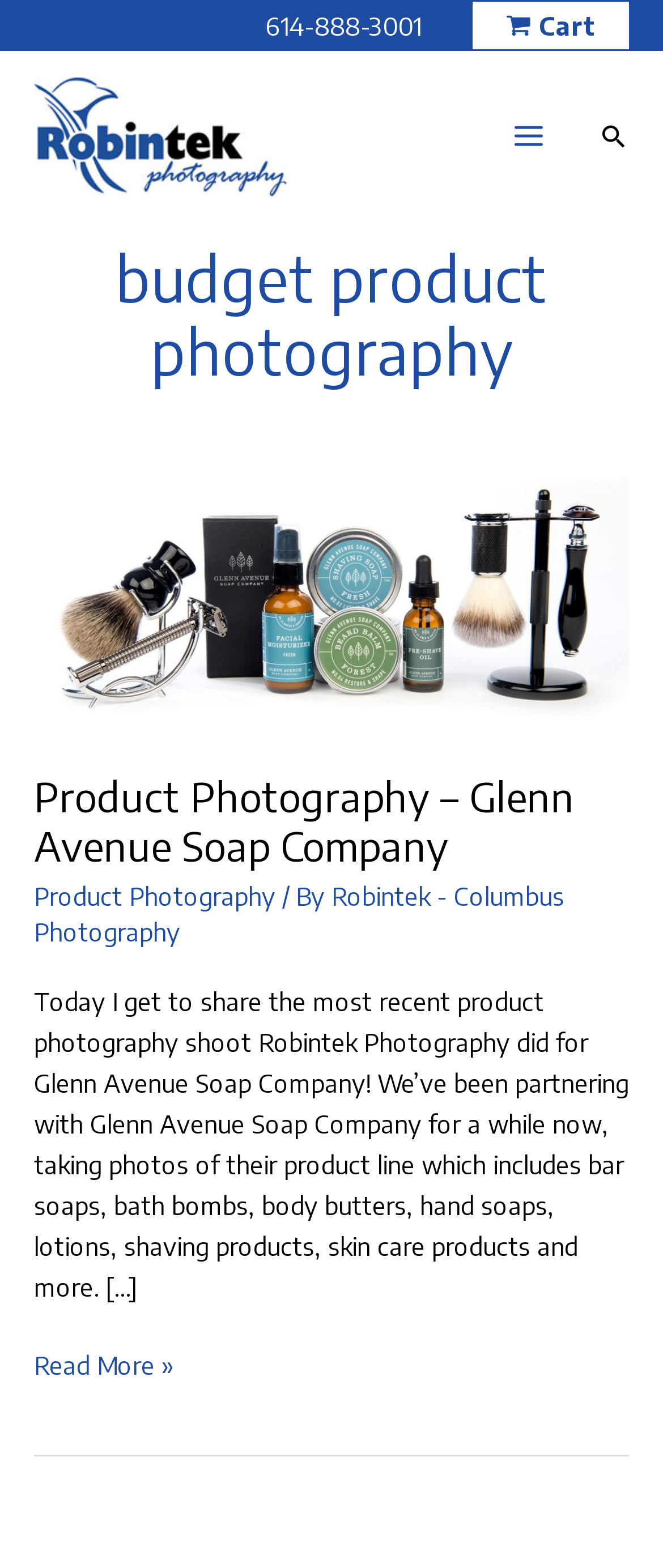Identify the bounding box coordinates of the section that should be clicked to achieve the task described: "call the phone number".

[0.4, 0.006, 0.636, 0.026]